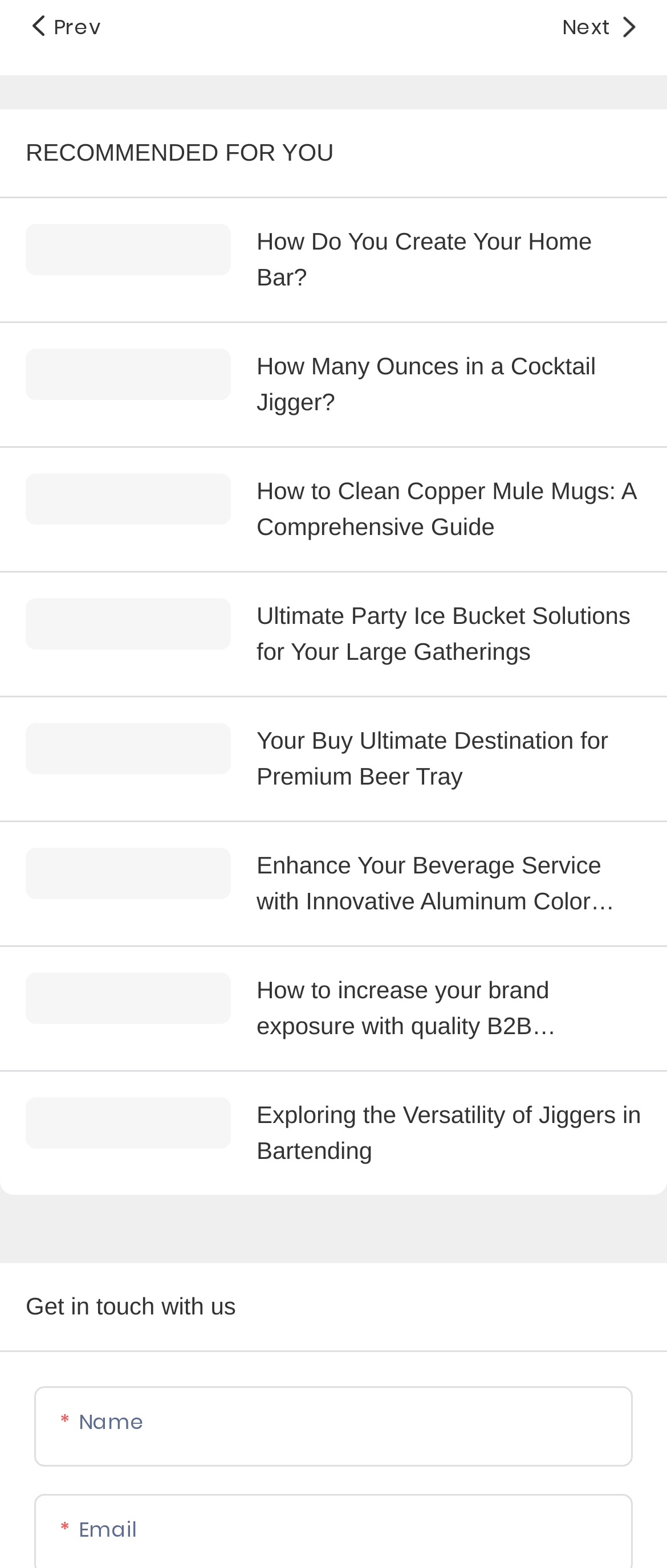Using the provided description parent_node: Name name="contacts" placeholder="name", find the bounding box coordinates for the UI element. Provide the coordinates in (top-left x, top-left y, bottom-right x, bottom-right y) format, ensuring all values are between 0 and 1.

[0.051, 0.884, 0.949, 0.935]